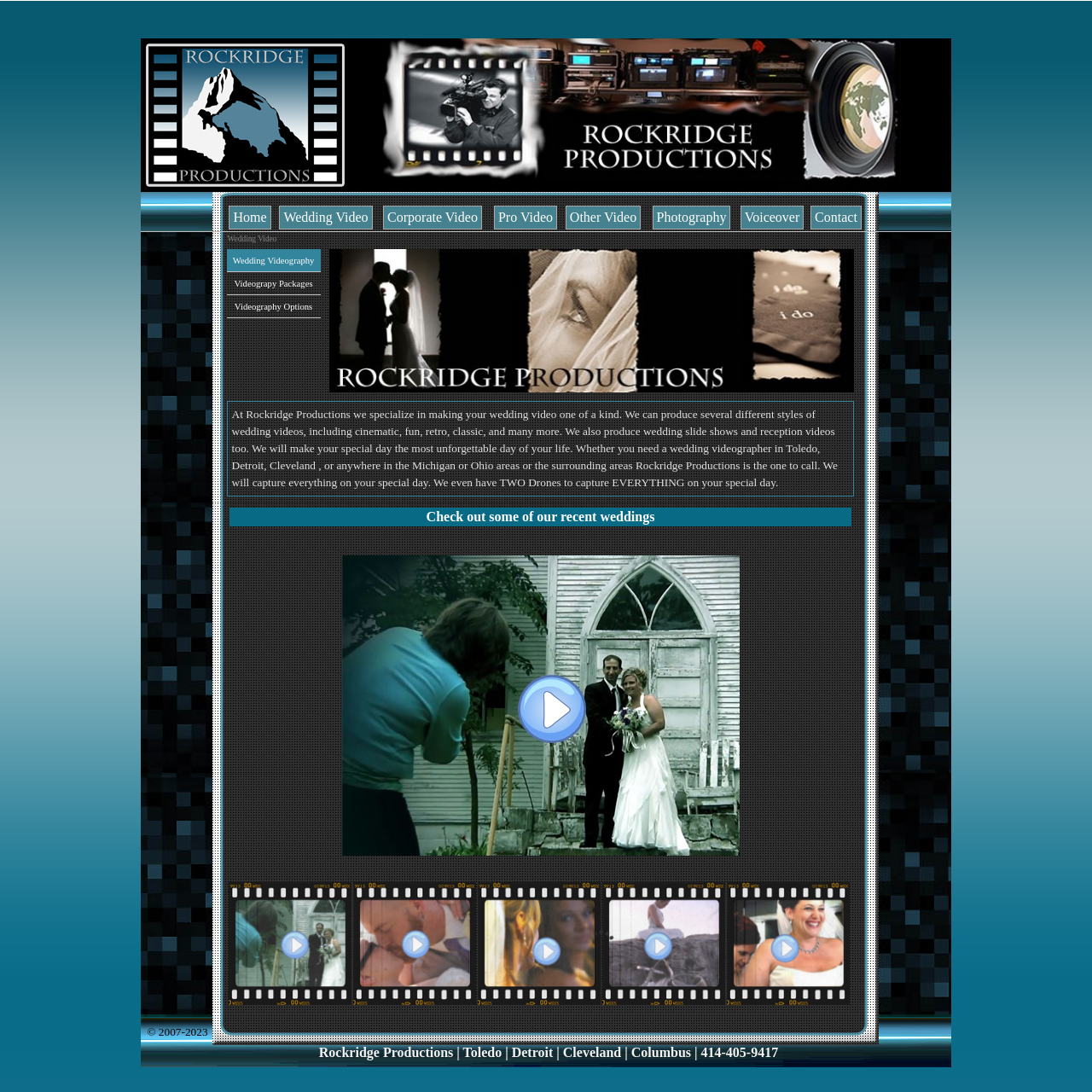What type of videos does Rockridge Productions specialize in?
Please provide a single word or phrase in response based on the screenshot.

Wedding videos